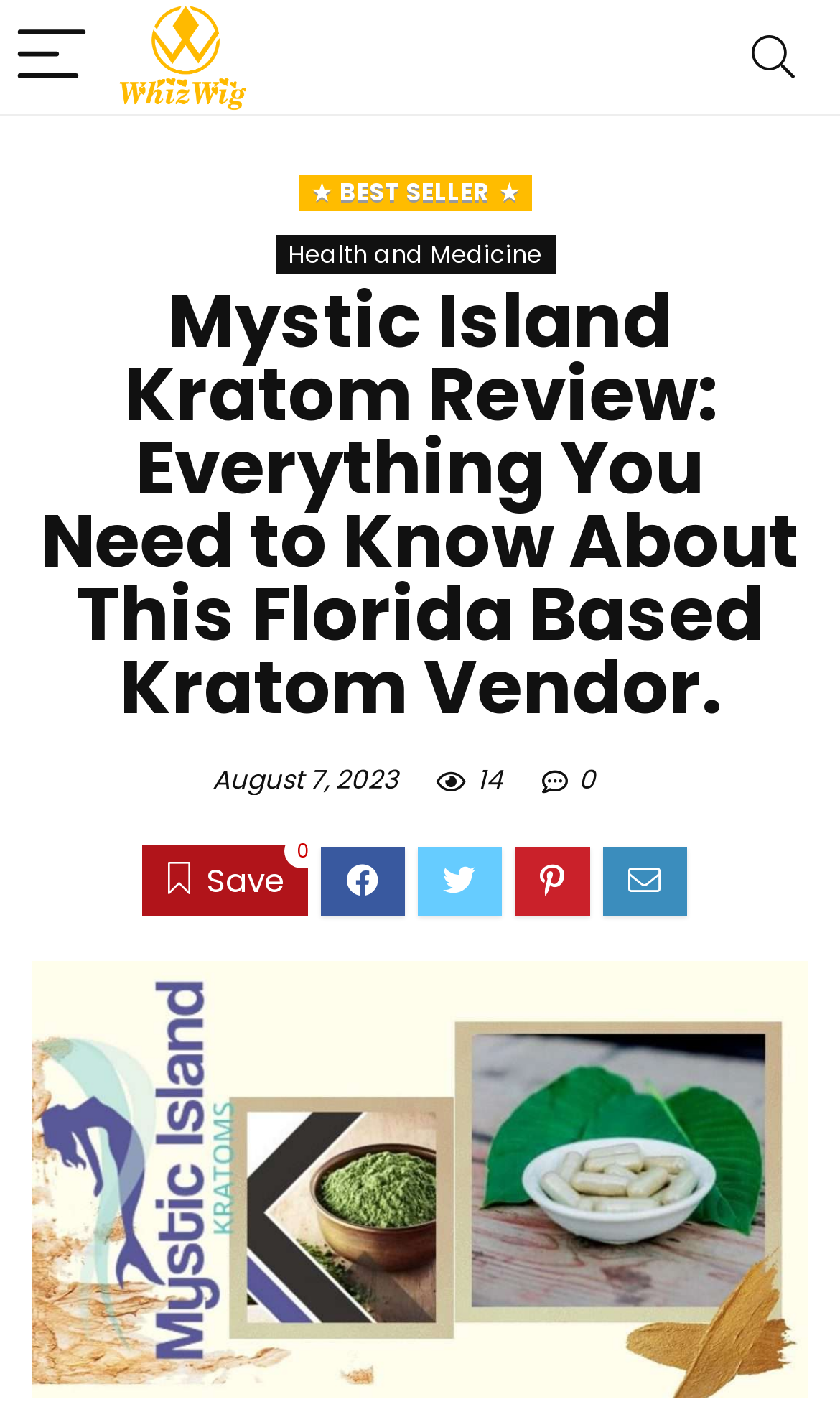What is the category of the reviewed product?
Answer the question with a detailed and thorough explanation.

I found the category of the reviewed product by looking at the link 'Health and Medicine' which is located below the 'BEST SELLER' text and above the heading 'Mystic Island Kratom Review...'.